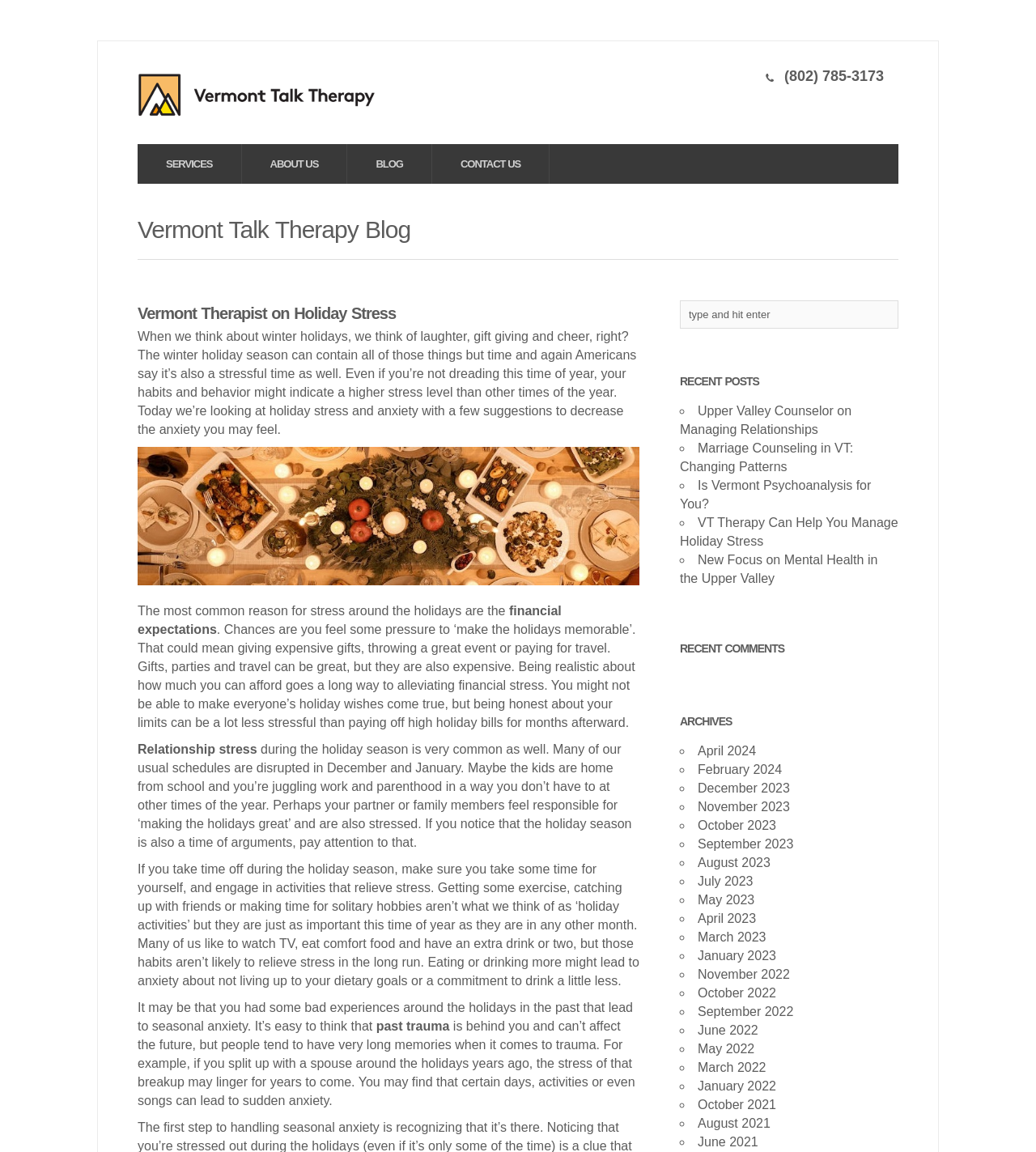Identify the bounding box coordinates of the clickable section necessary to follow the following instruction: "browse the 'December 2023' archive". The coordinates should be presented as four float numbers from 0 to 1, i.e., [left, top, right, bottom].

[0.673, 0.678, 0.762, 0.69]